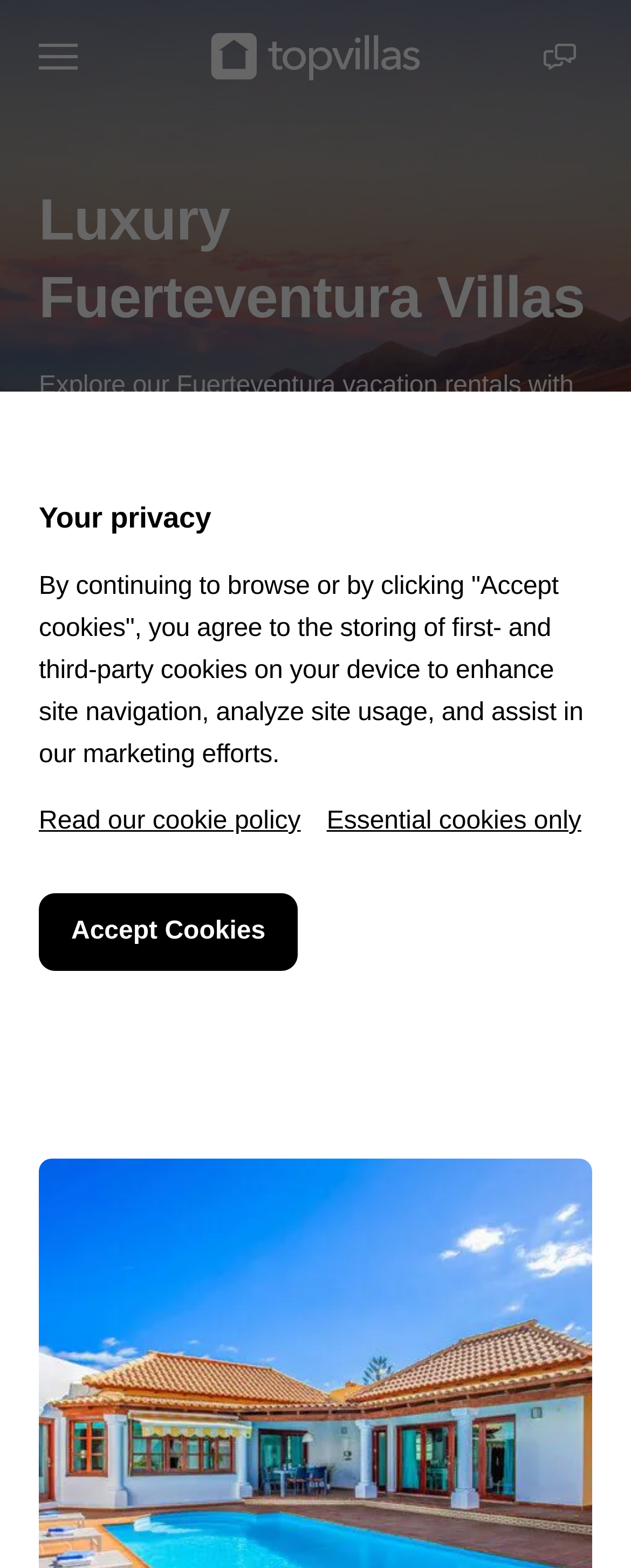Could you highlight the region that needs to be clicked to execute the instruction: "View Spain vacation rentals"?

[0.264, 0.65, 0.367, 0.668]